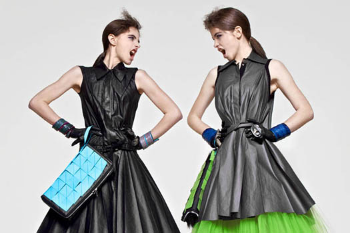Utilize the details in the image to thoroughly answer the following question: What is the theme of the image?

The caption highlights the image's focus on high fashion, combining elements of modern style with a touch of edgy flair, and is associated with a feature about a fashion boutique.